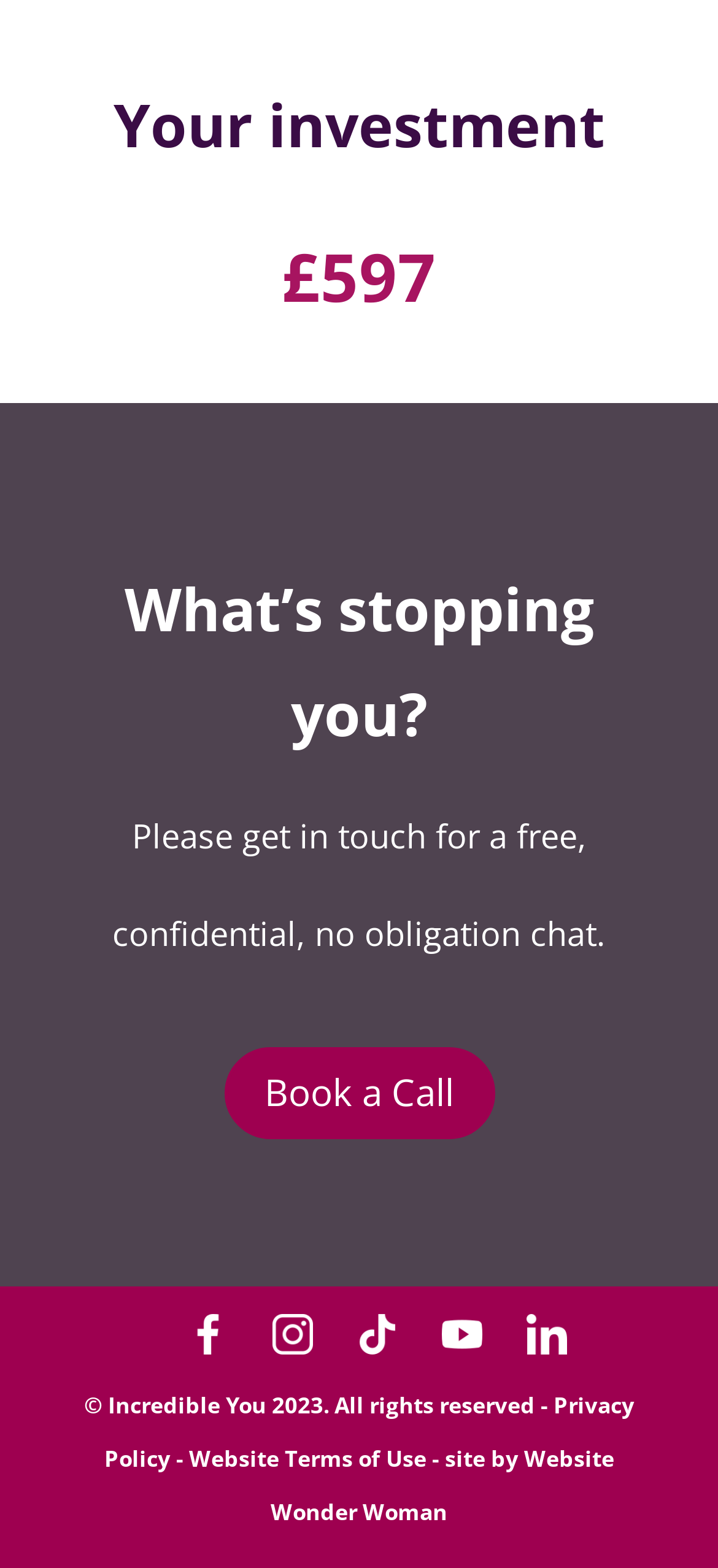Analyze the image and give a detailed response to the question:
Who owns the copyright of the website?

The copyright information is mentioned at the bottom of the webpage with the text '© Incredible You 2023. All rights reserved' which indicates that the website is owned by Incredible You.